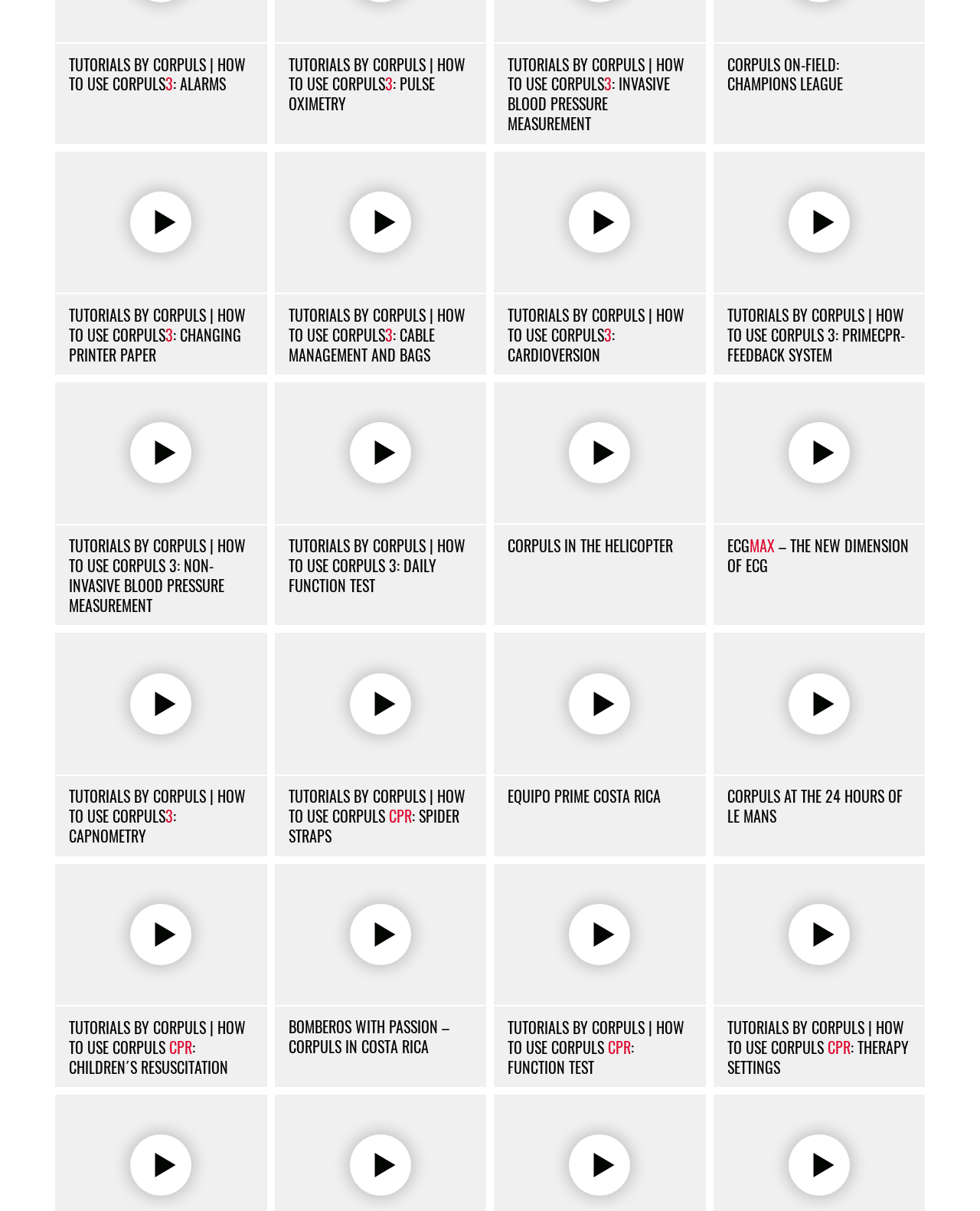Given the element description: "corpuls in the HelicopterMehr lesen", predict the bounding box coordinates of the UI element it refers to, using four float numbers between 0 and 1, i.e., [left, top, right, bottom].

[0.504, 0.316, 0.72, 0.516]